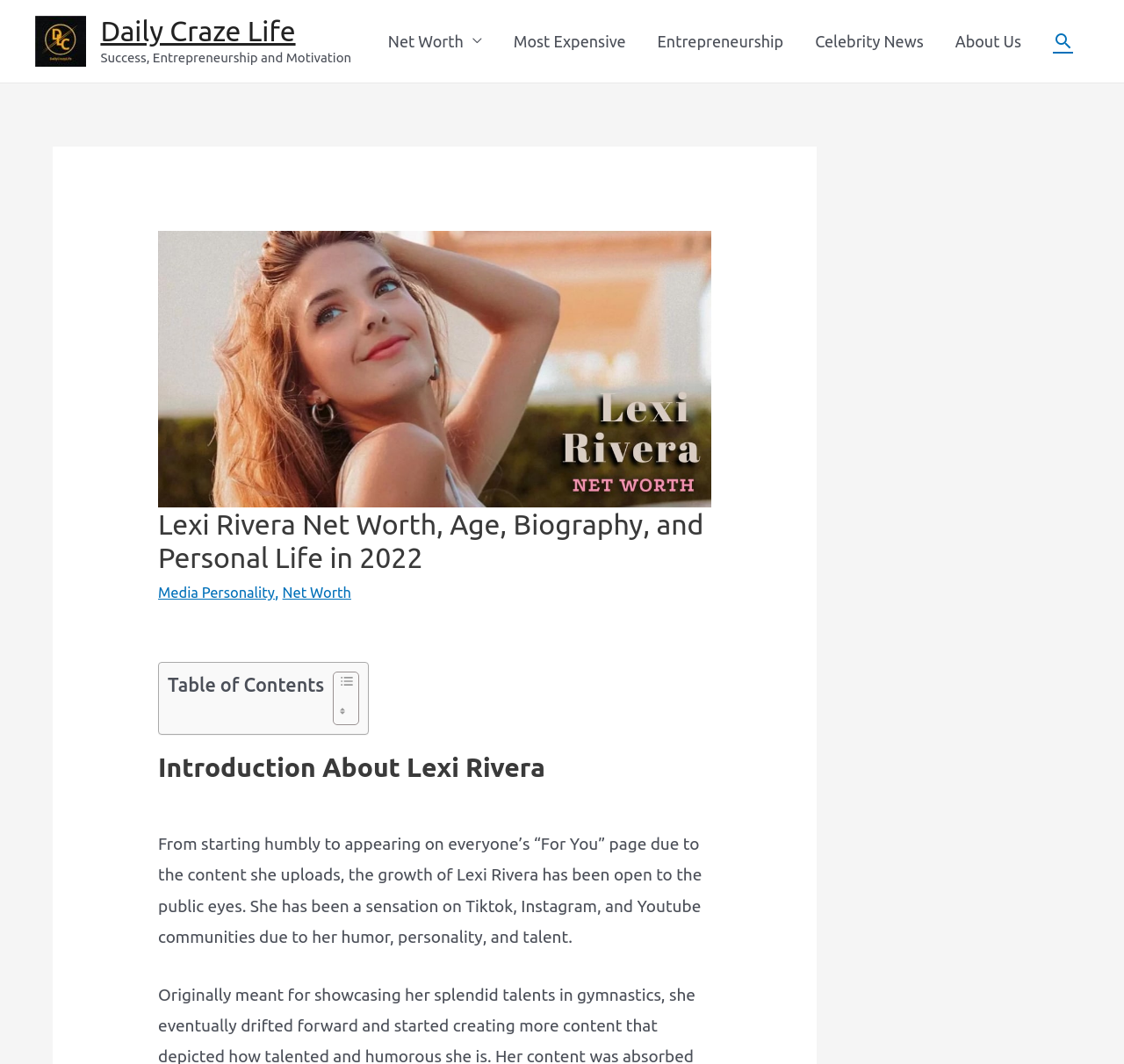Given the element description "Daily Craze Life" in the screenshot, predict the bounding box coordinates of that UI element.

[0.091, 0.016, 0.281, 0.049]